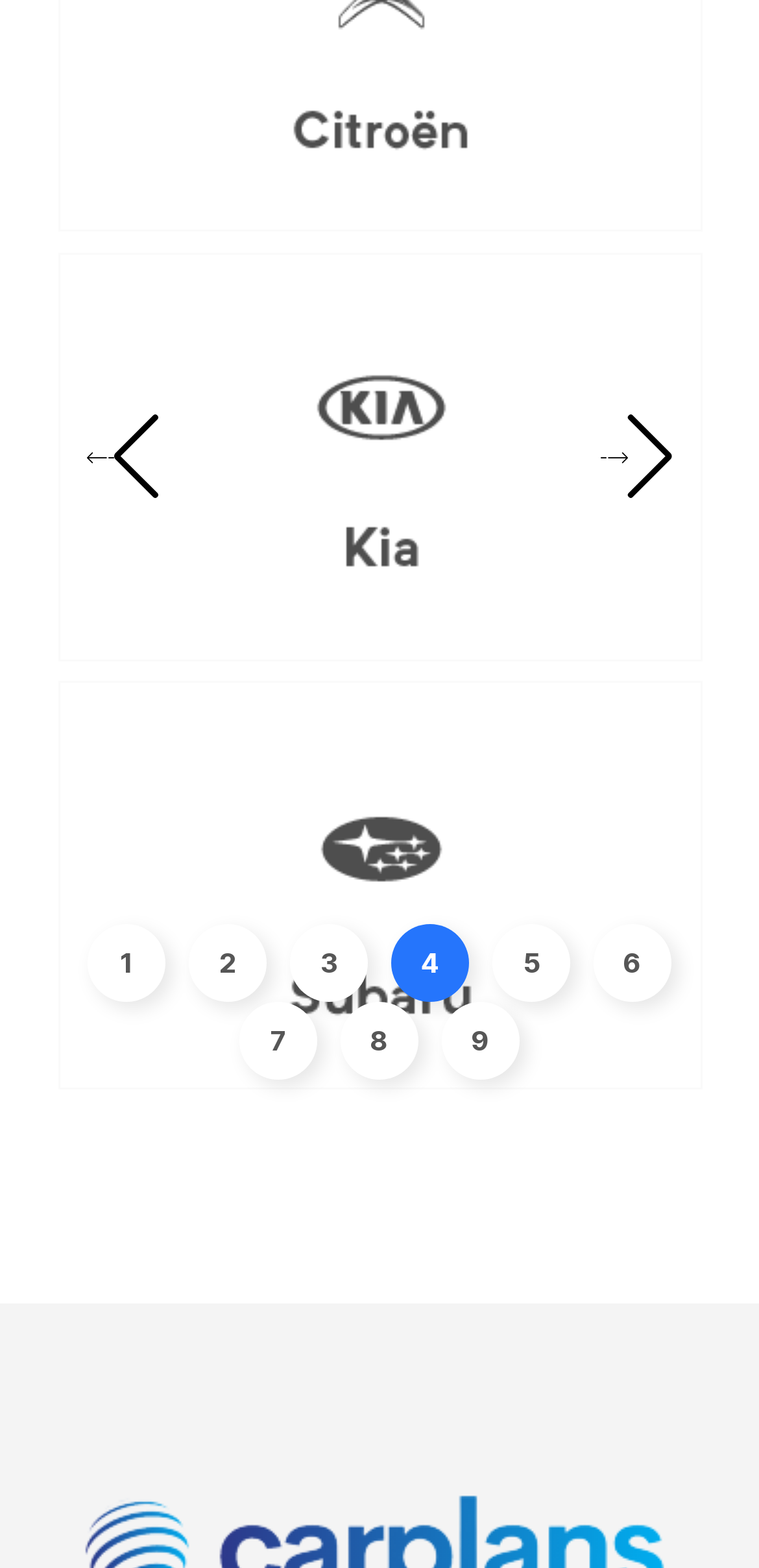Please identify the bounding box coordinates of the element on the webpage that should be clicked to follow this instruction: "Go to previous slide". The bounding box coordinates should be given as four float numbers between 0 and 1, formatted as [left, top, right, bottom].

[0.114, 0.264, 0.209, 0.318]